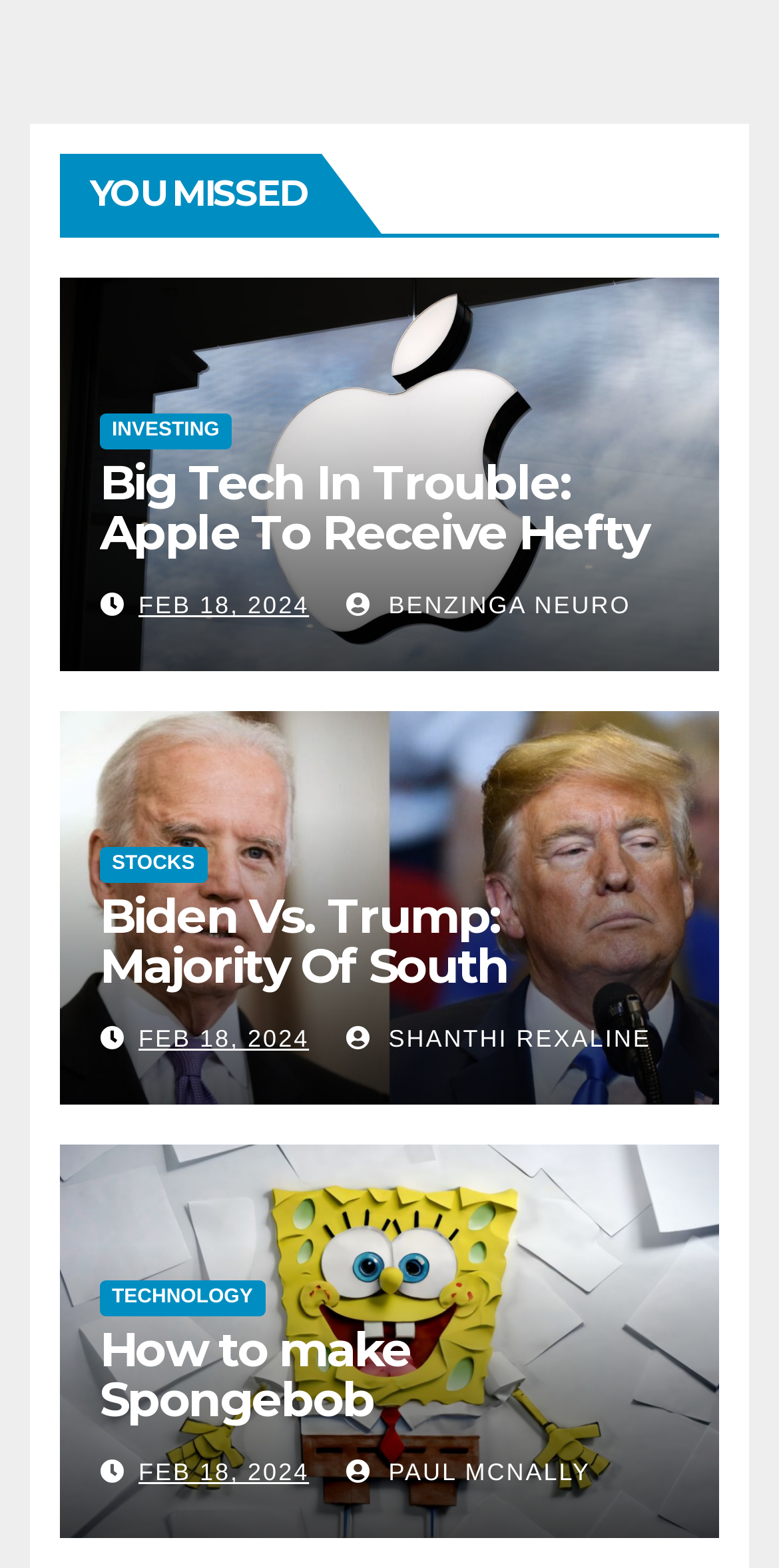What is the date of the news articles?
Based on the image, answer the question in a detailed manner.

I can see multiple links with the text 'FEB 18, 2024' on the webpage, which appear to be the date of publication for the news articles. This suggests that all the news articles on this webpage were published on the same date.